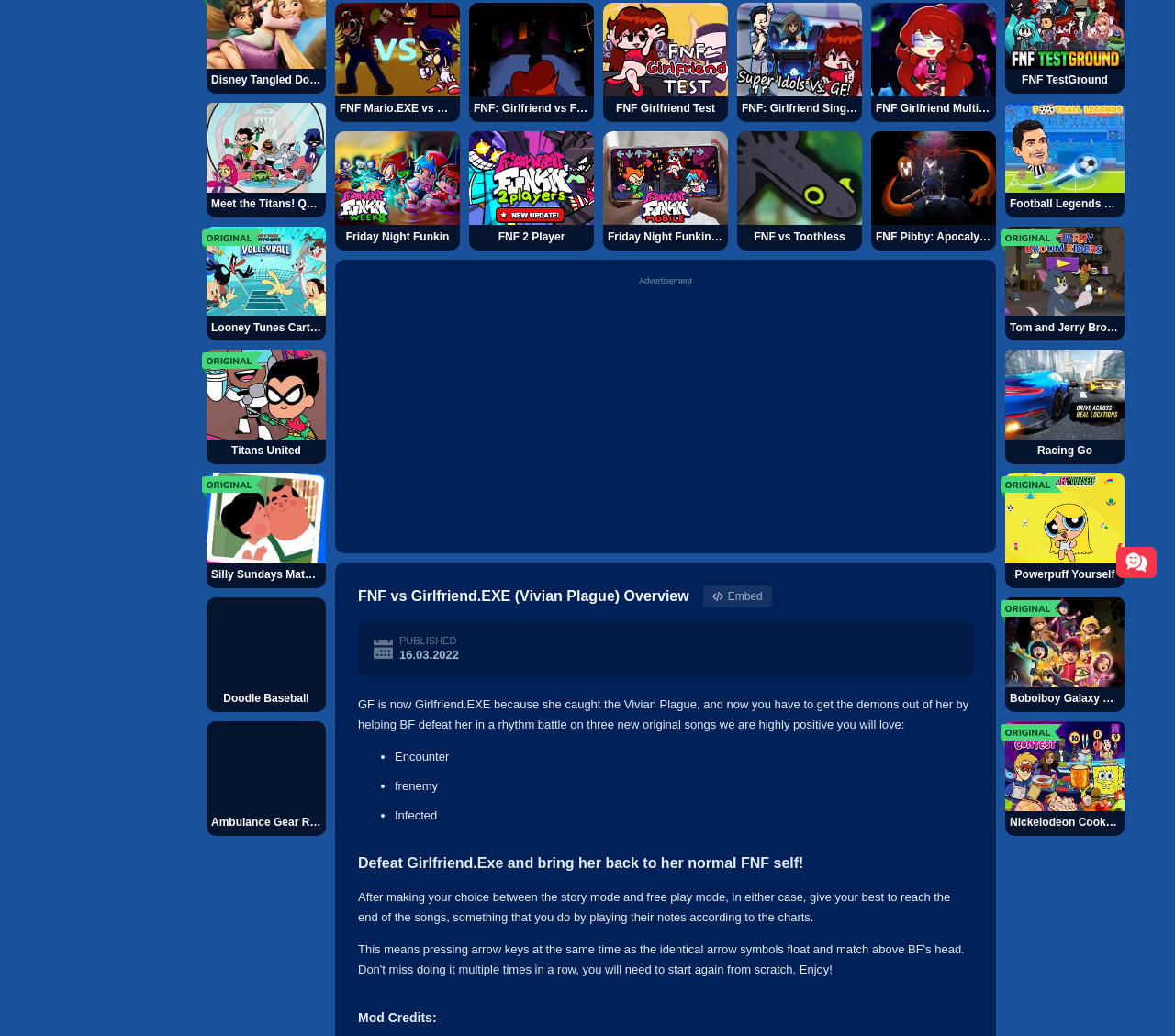Find the bounding box of the web element that fits this description: "FNF Girlfriend Test".

[0.513, 0.002, 0.62, 0.118]